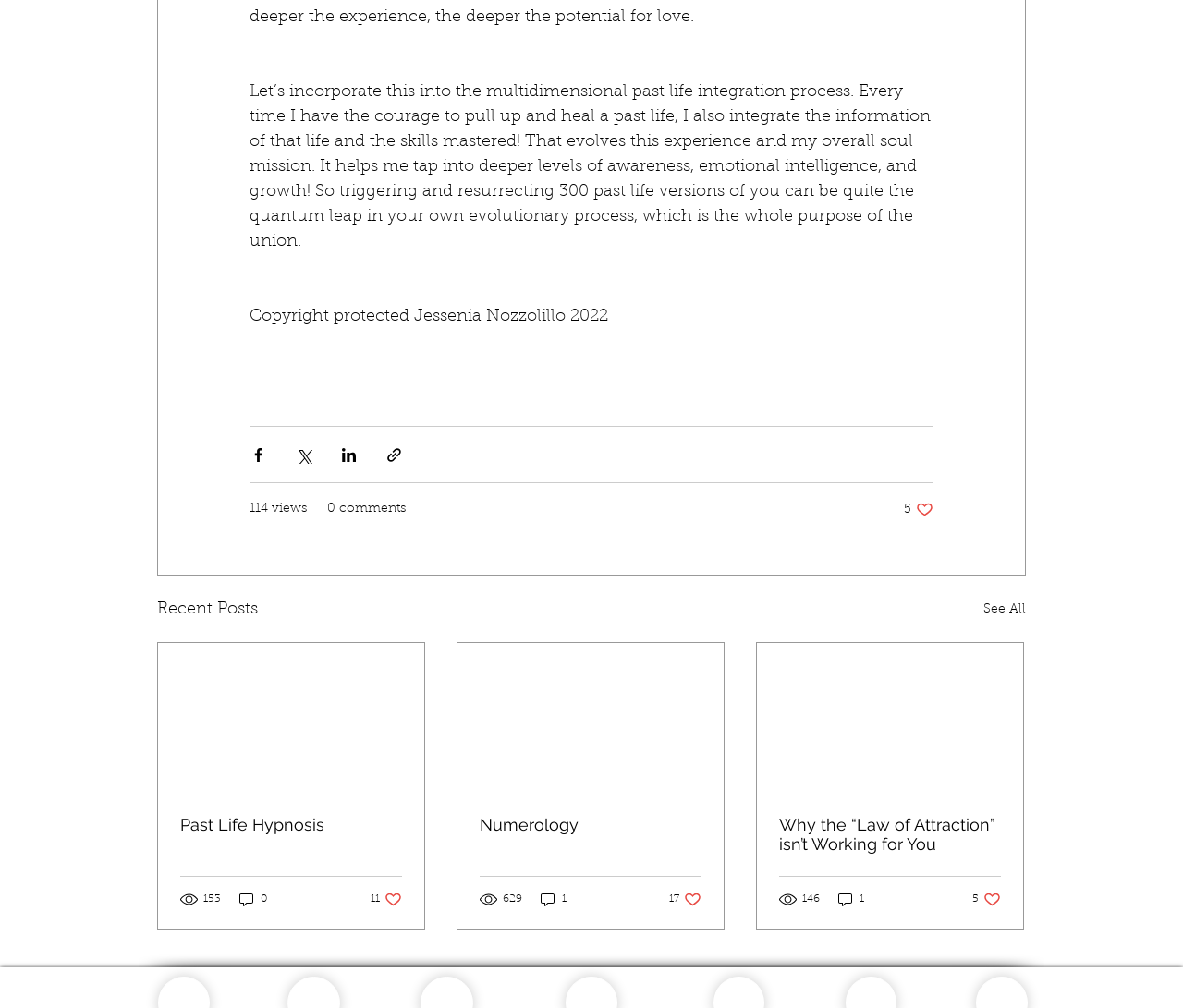Provide a one-word or brief phrase answer to the question:
How many views does the first article have?

153 views